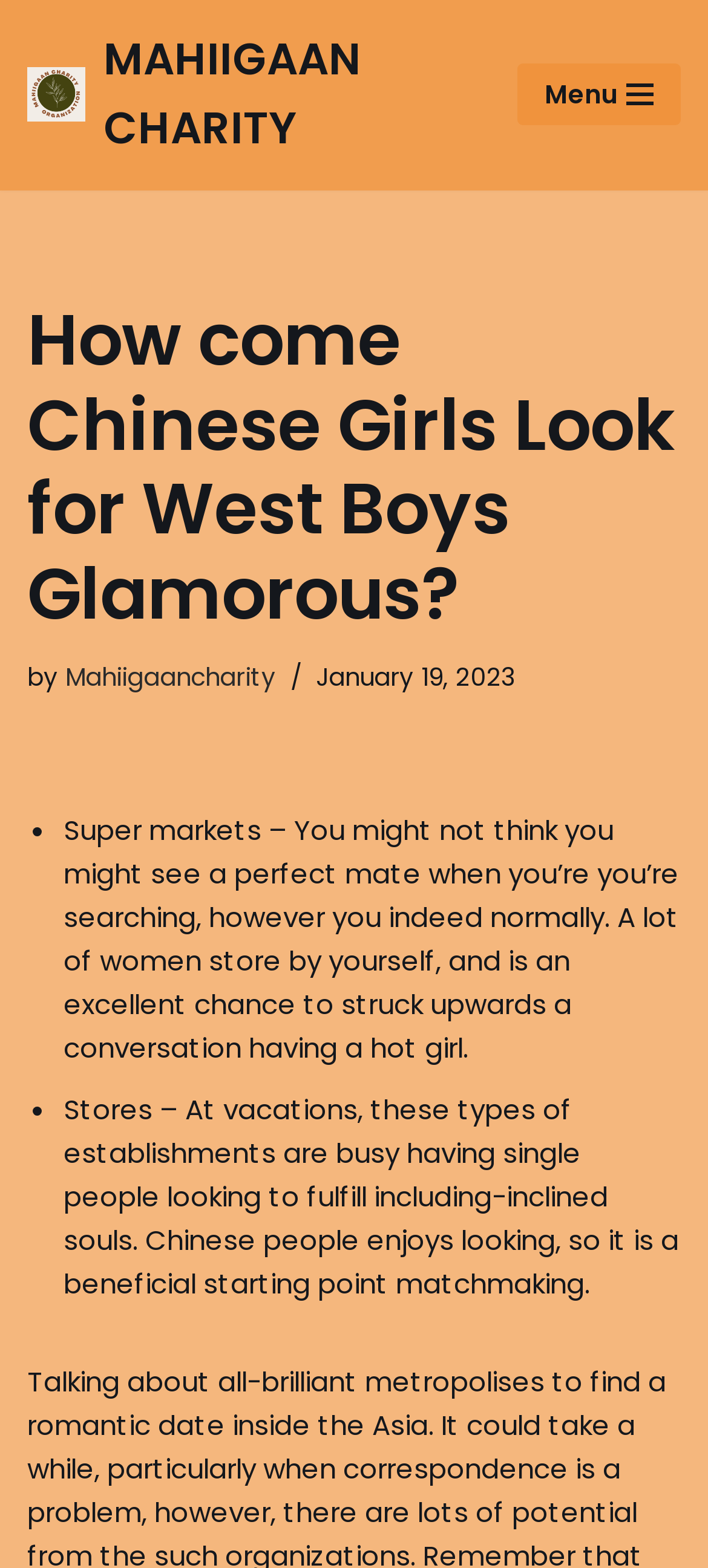Identify the first-level heading on the webpage and generate its text content.

How come Chinese Girls Look for West Boys Glamorous?